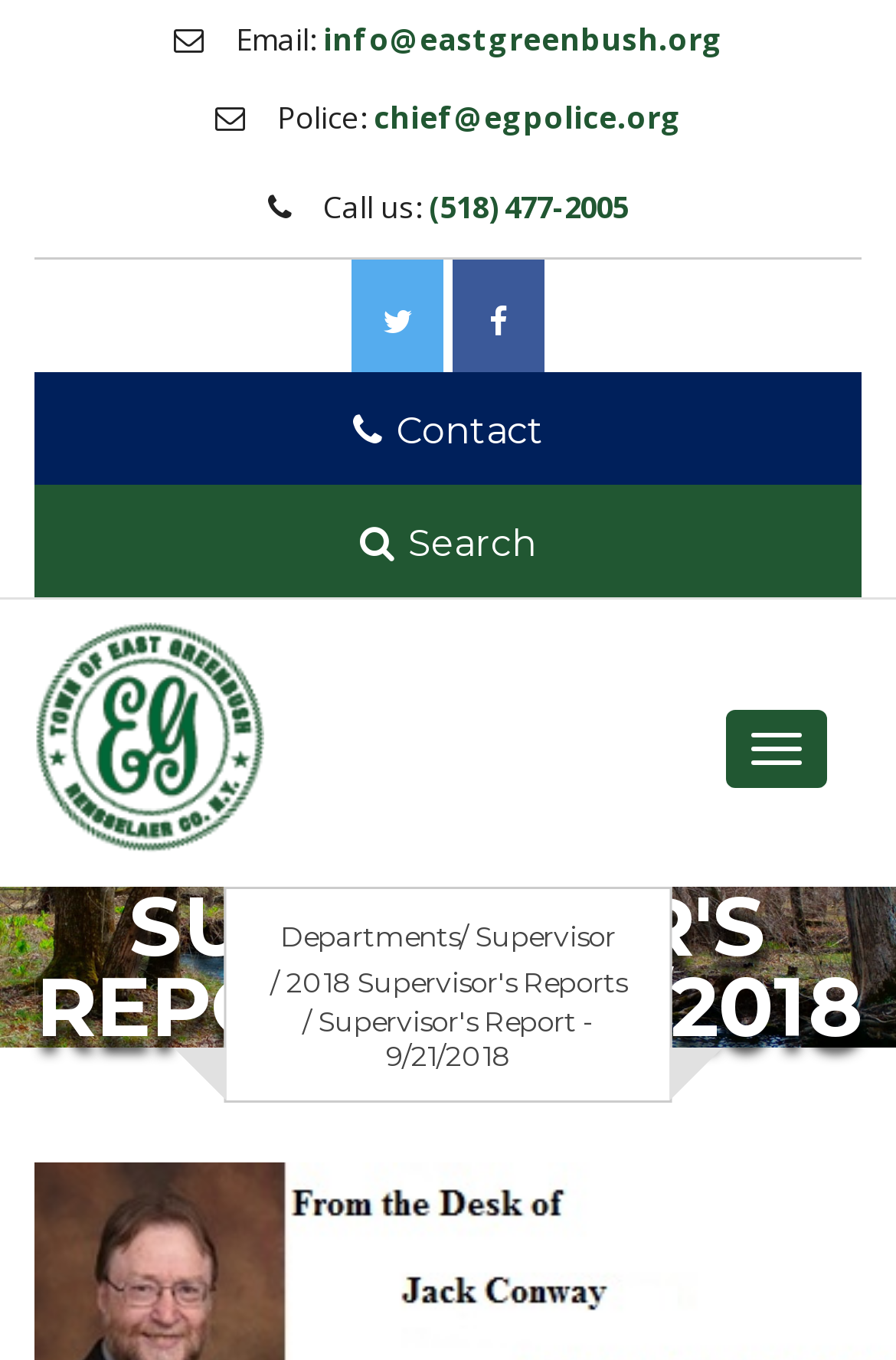Determine the bounding box of the UI element mentioned here: "alt="Town of East Greenbush"". The coordinates must be in the format [left, top, right, bottom] with values ranging from 0 to 1.

[0.038, 0.527, 0.295, 0.554]